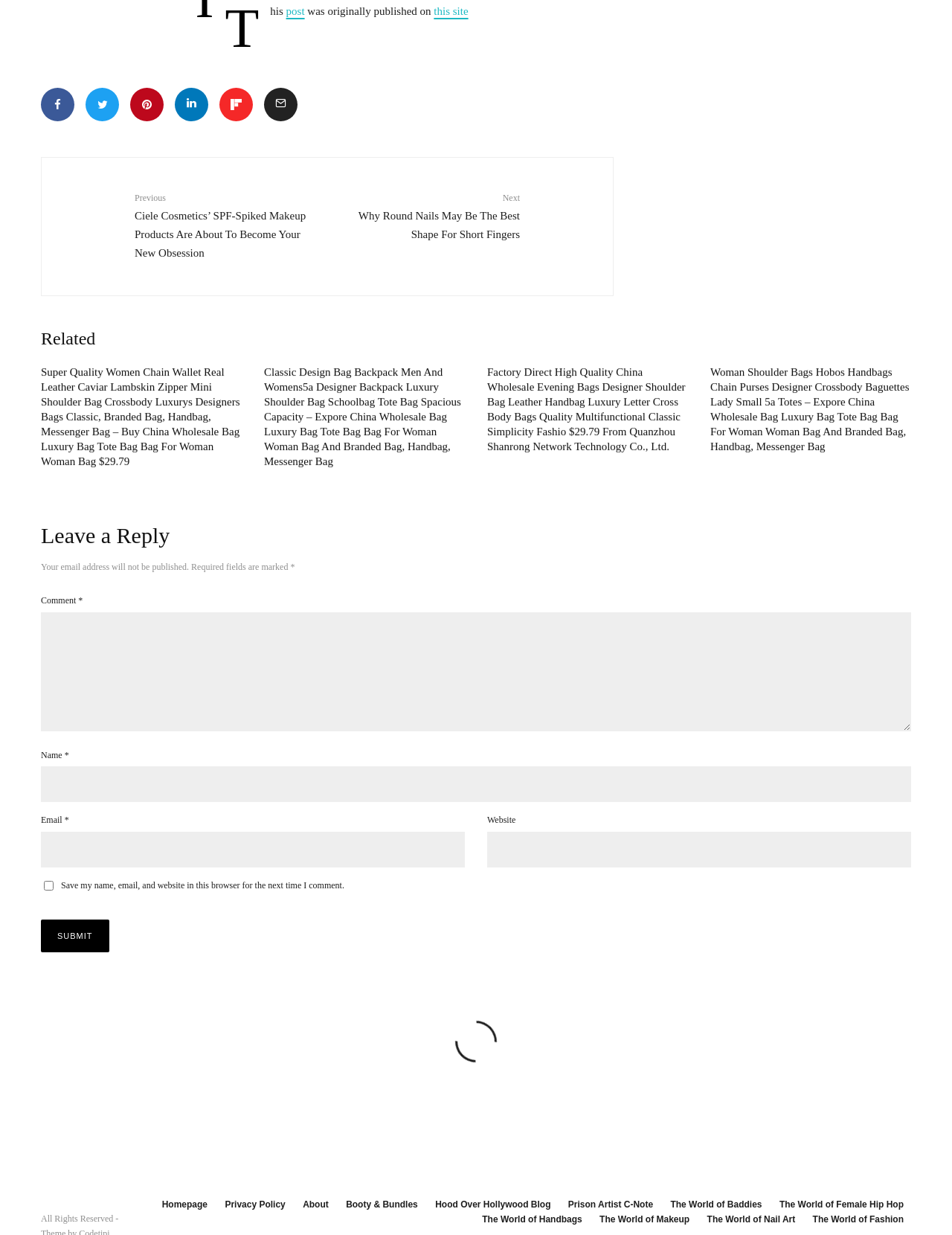Determine the bounding box coordinates of the clickable element to achieve the following action: 'Click on the 'Next' article link'. Provide the coordinates as four float values between 0 and 1, formatted as [left, top, right, bottom].

[0.355, 0.155, 0.546, 0.194]